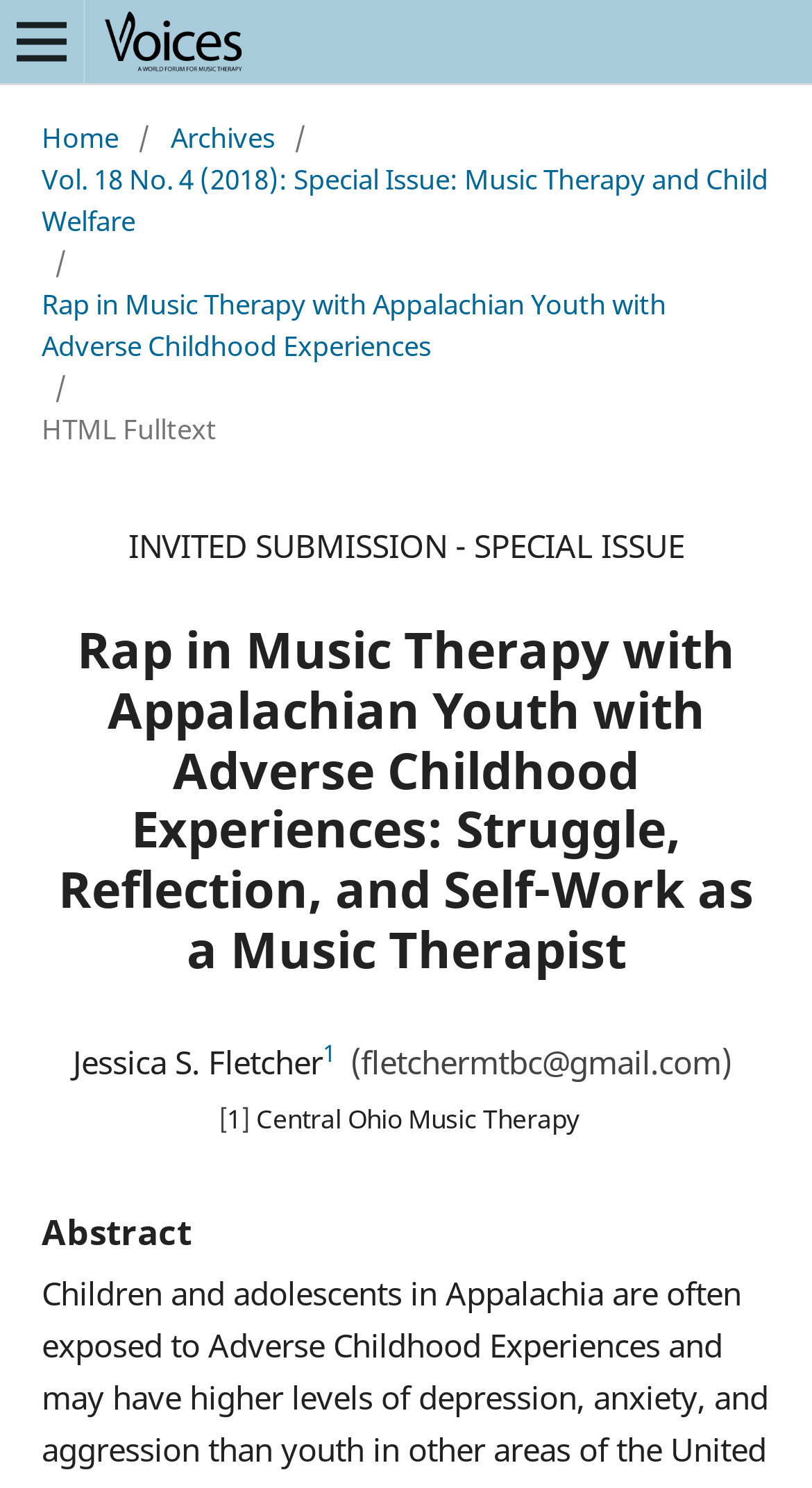Find the coordinates for the bounding box of the element with this description: "Support Team".

None